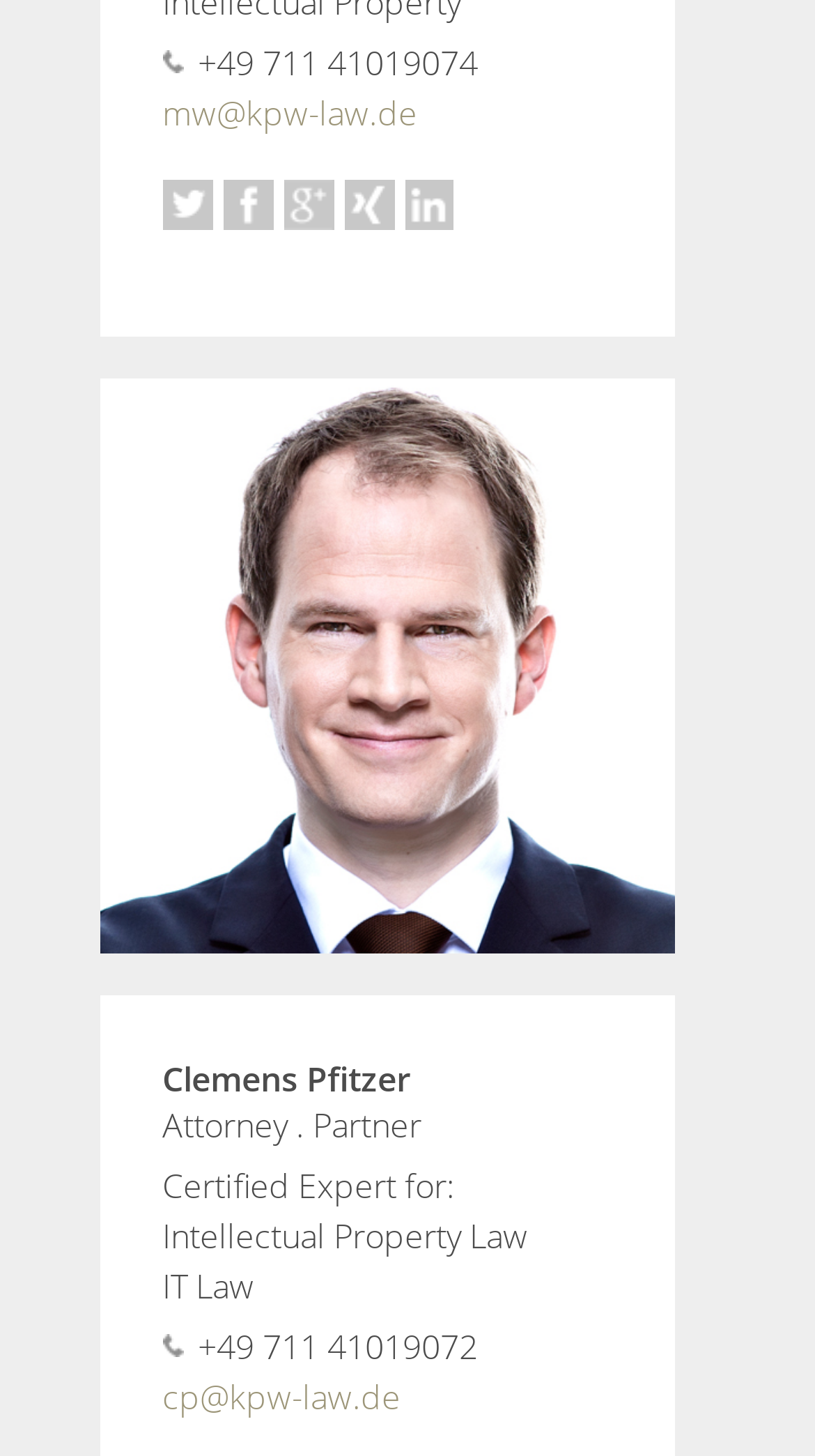Show the bounding box coordinates for the HTML element as described: "mw@kpw-law.de".

[0.199, 0.062, 0.512, 0.094]